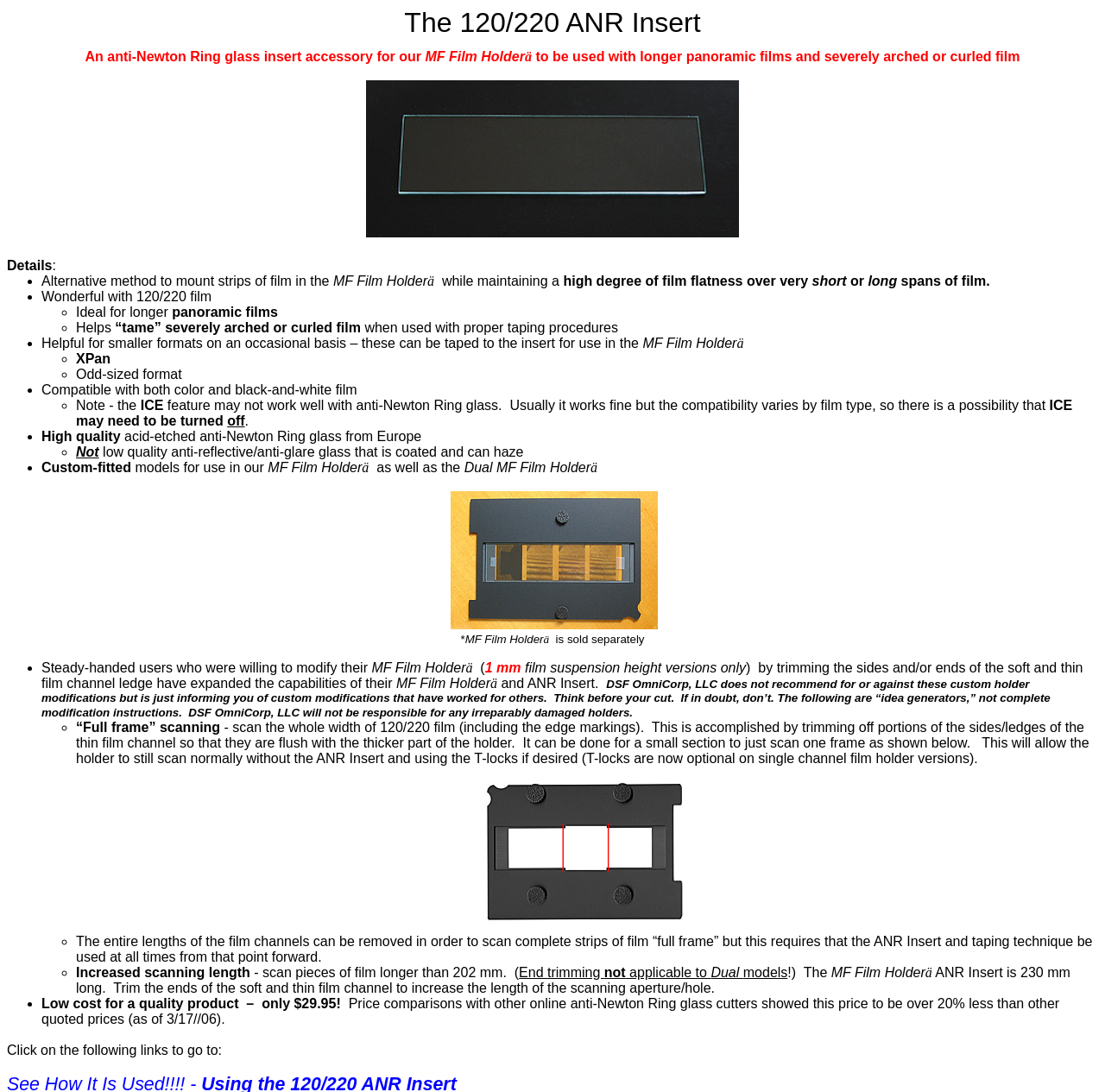What is the benefit of using the ANR Insert with the MF Film Holder?
Examine the image and give a concise answer in one word or a short phrase.

Maintains film flatness